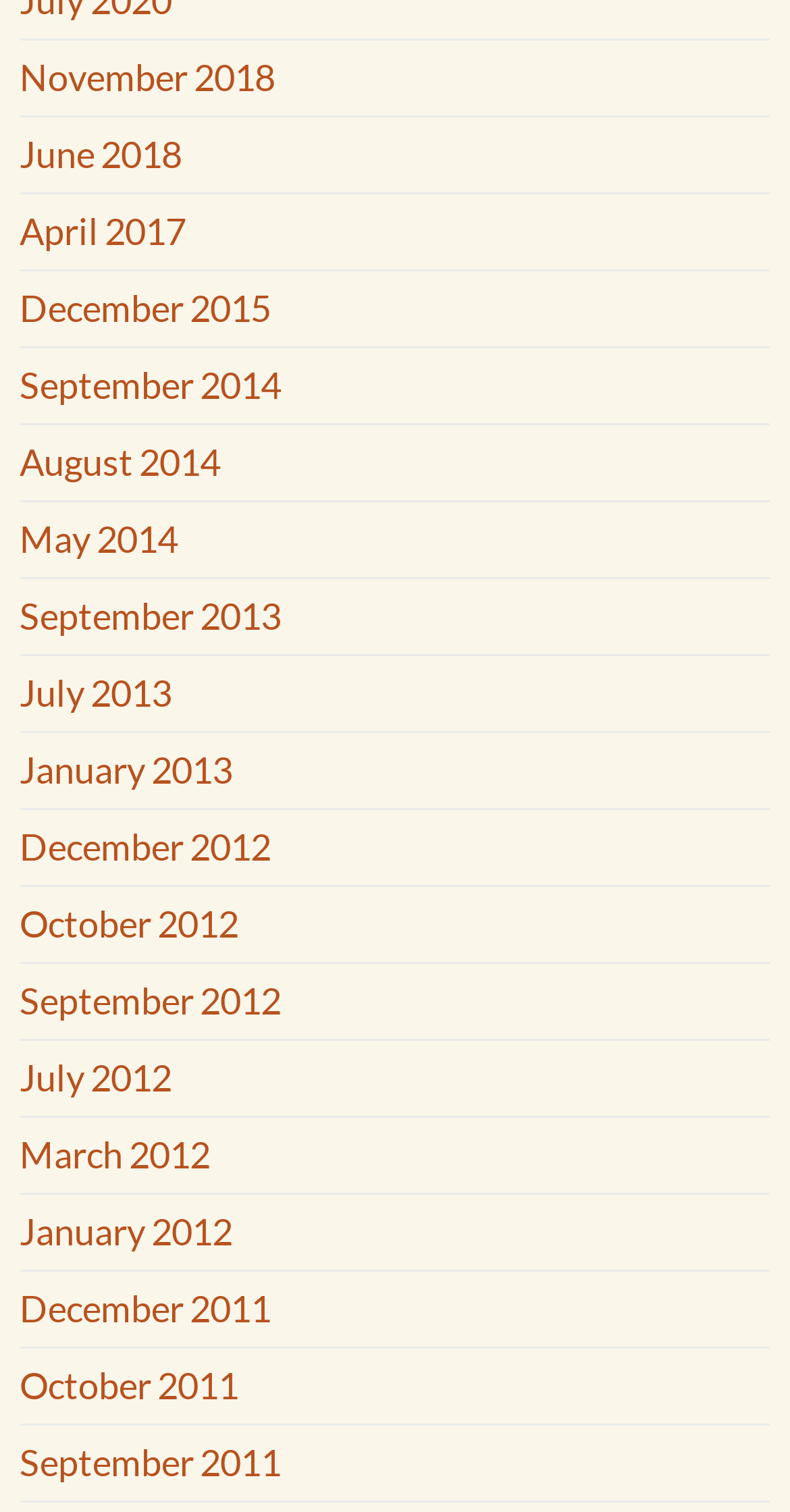Please provide the bounding box coordinate of the region that matches the element description: September 2014. Coordinates should be in the format (top-left x, top-left y, bottom-right x, bottom-right y) and all values should be between 0 and 1.

[0.025, 0.24, 0.356, 0.27]